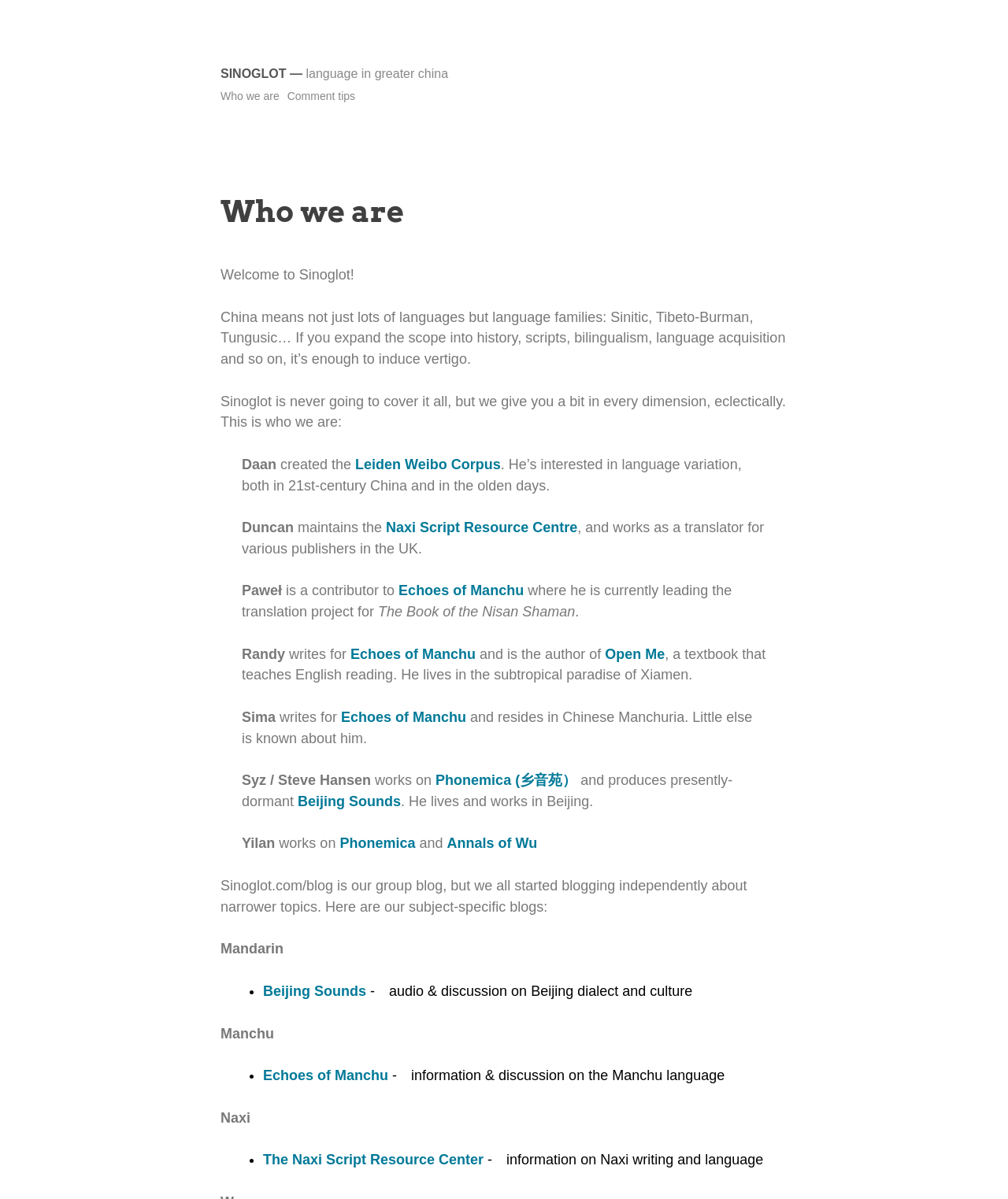Please give the bounding box coordinates of the area that should be clicked to fulfill the following instruction: "Read more about 'Echoes of Manchu'". The coordinates should be in the format of four float numbers from 0 to 1, i.e., [left, top, right, bottom].

[0.395, 0.486, 0.52, 0.499]